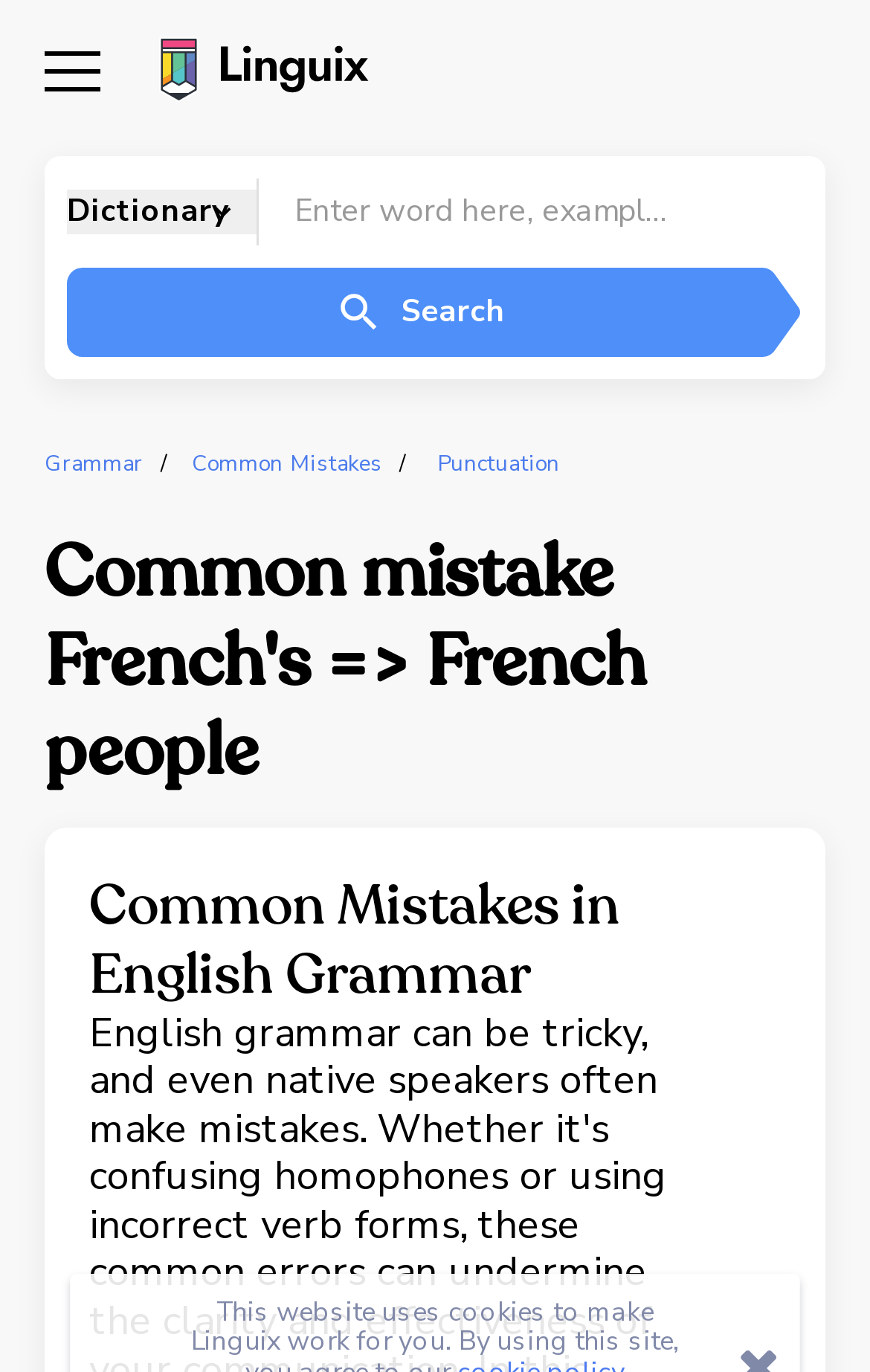What is the topic of the article?
From the image, respond with a single word or phrase.

Common mistakes in French grammar